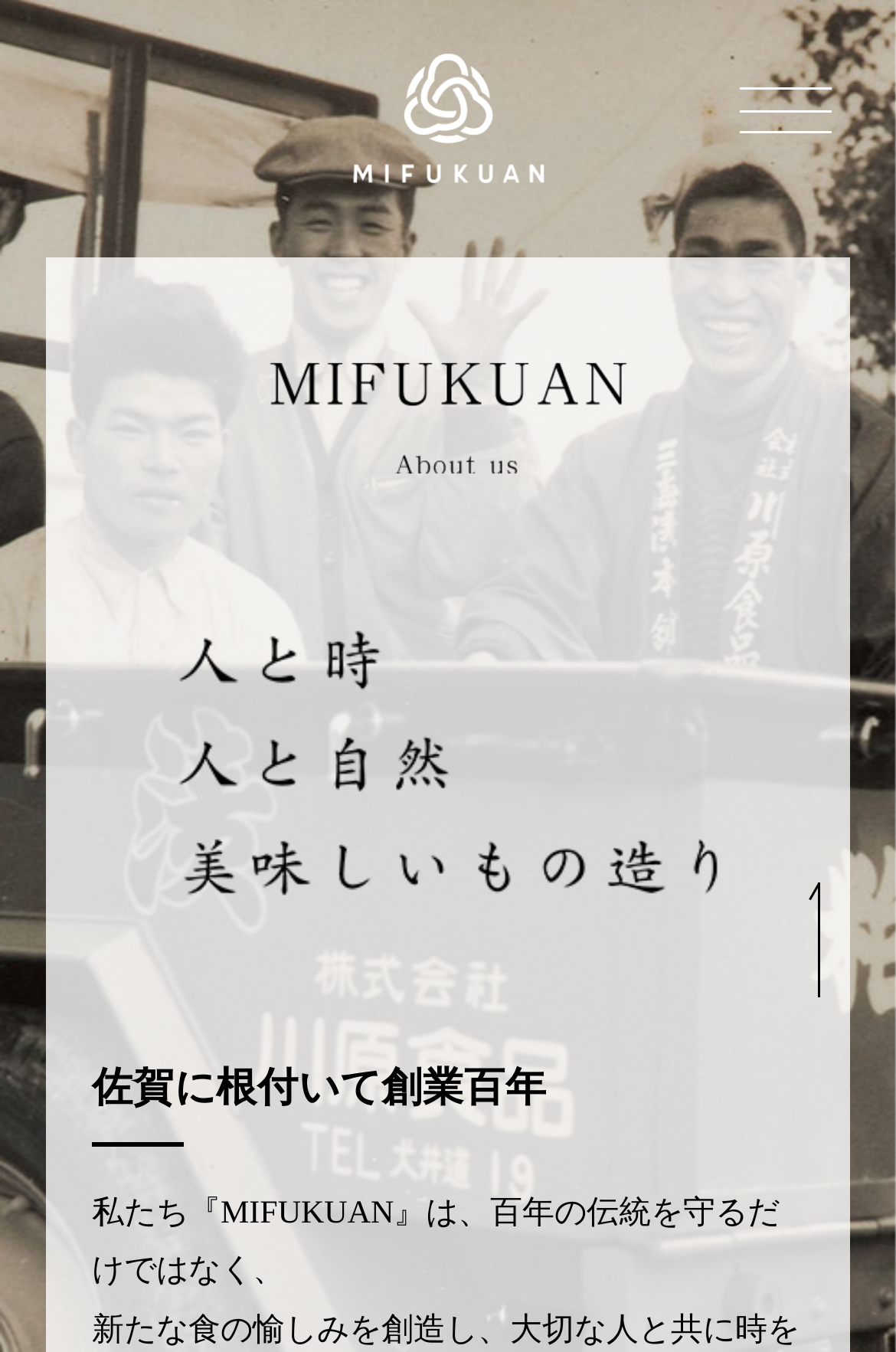Find the bounding box coordinates for the element that must be clicked to complete the instruction: "Follow MIFUKUAN on Facebook". The coordinates should be four float numbers between 0 and 1, indicated as [left, top, right, bottom].

[0.406, 0.901, 0.483, 0.952]